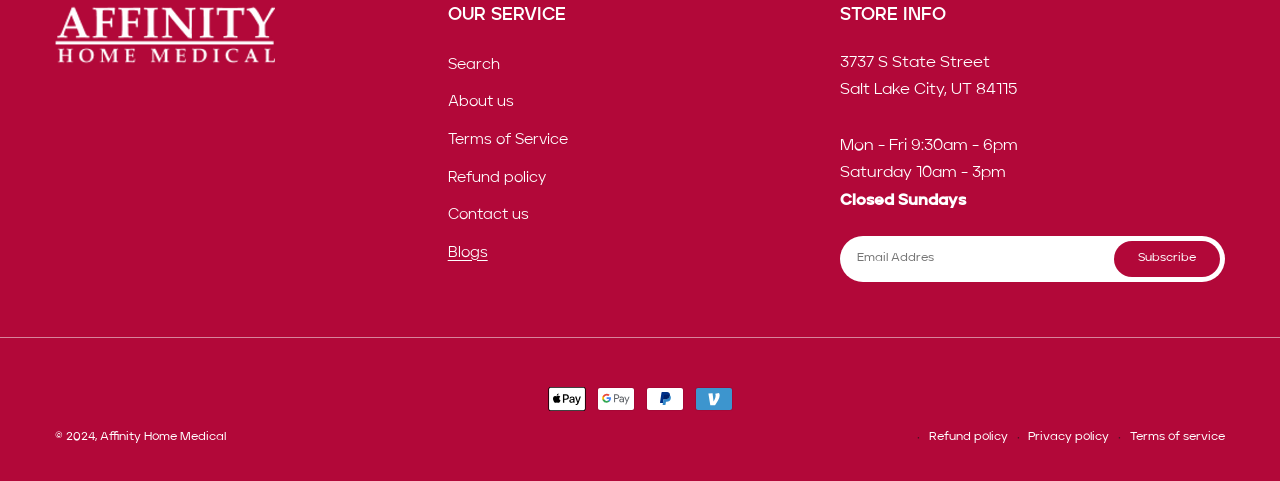Provide the bounding box coordinates for the UI element that is described by this text: "June 16, 2011April 26, 2012". The coordinates should be in the form of four float numbers between 0 and 1: [left, top, right, bottom].

None